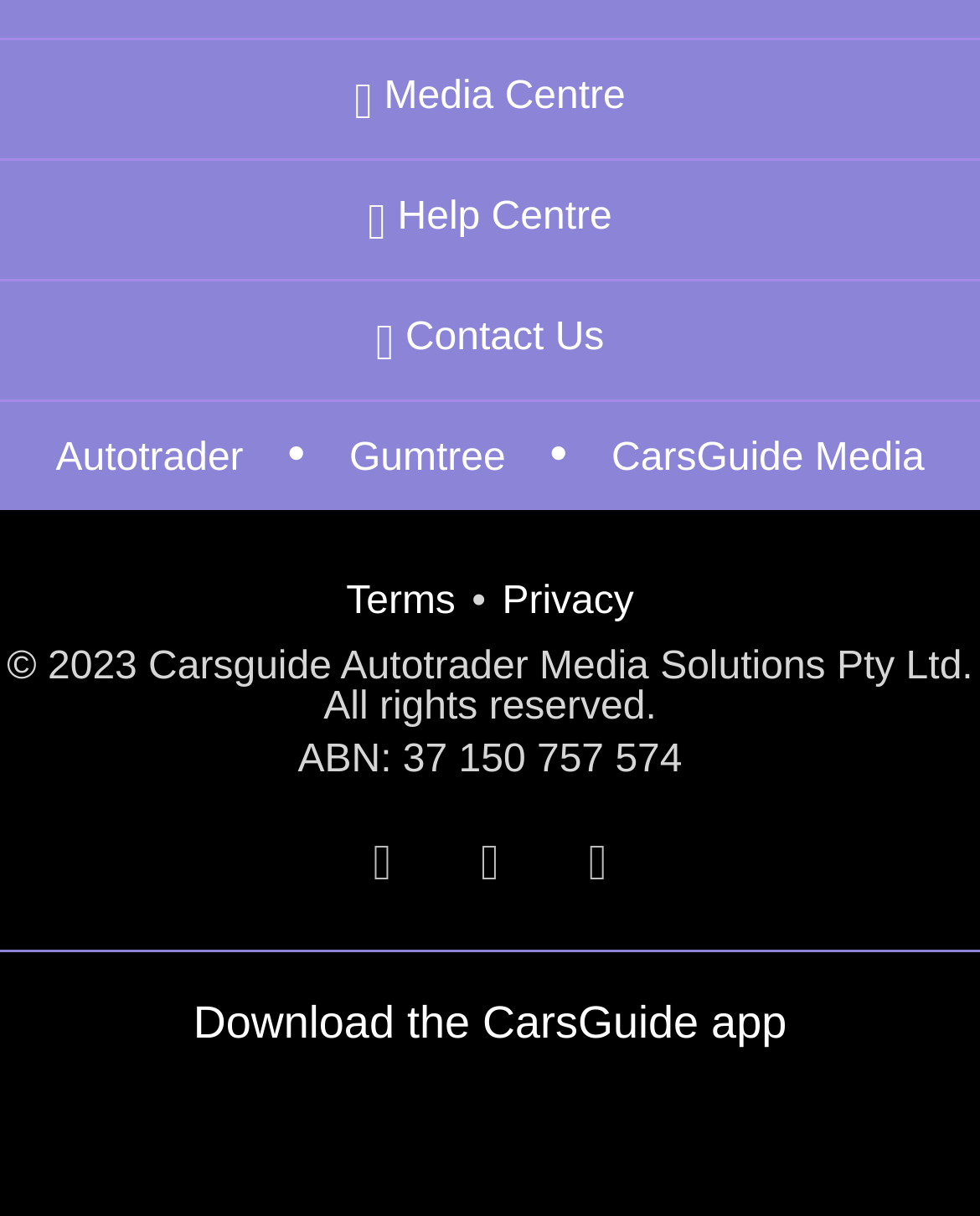Please find the bounding box coordinates of the element that must be clicked to perform the given instruction: "View April 2024". The coordinates should be four float numbers from 0 to 1, i.e., [left, top, right, bottom].

None